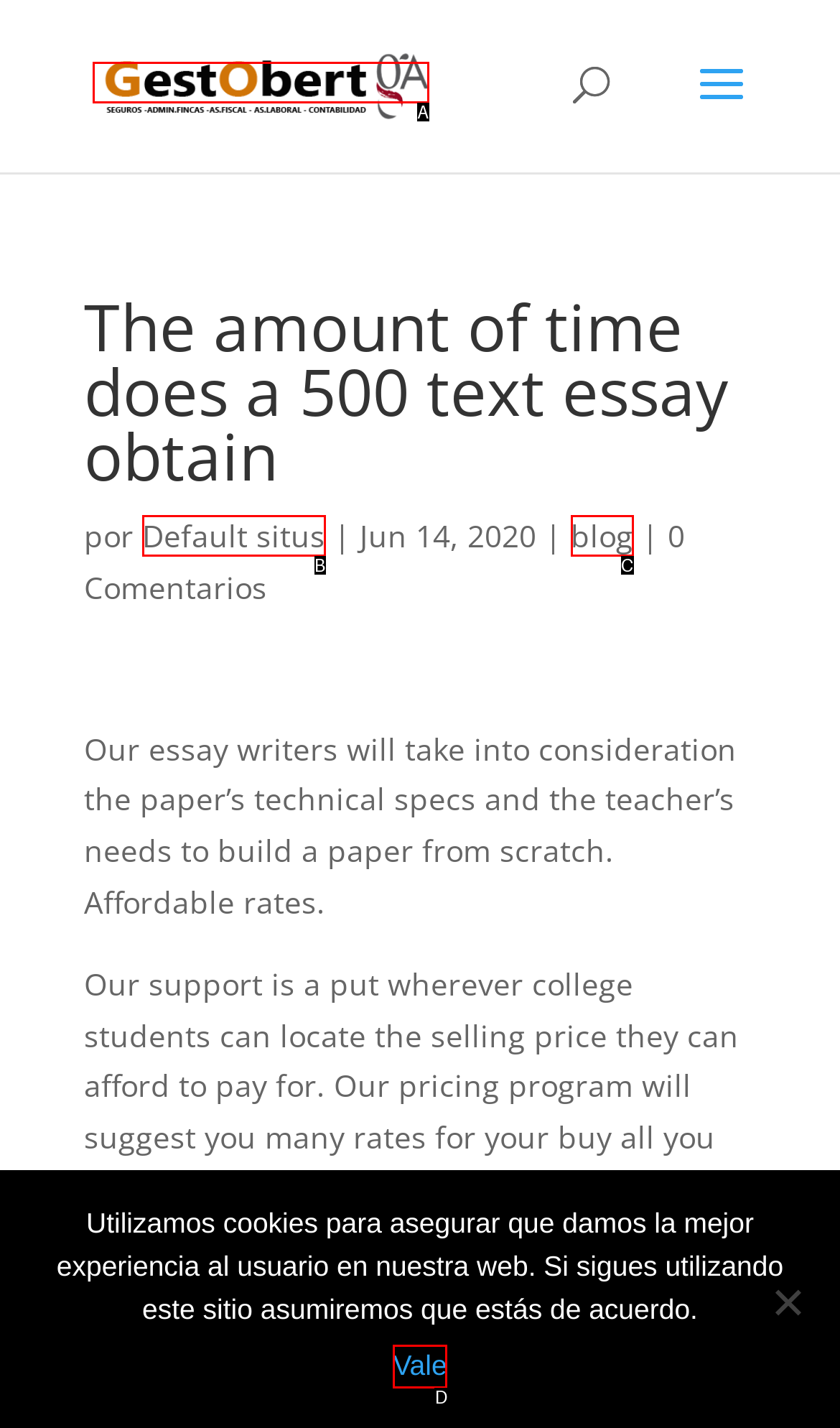Choose the option that aligns with the description: Vale
Respond with the letter of the chosen option directly.

D